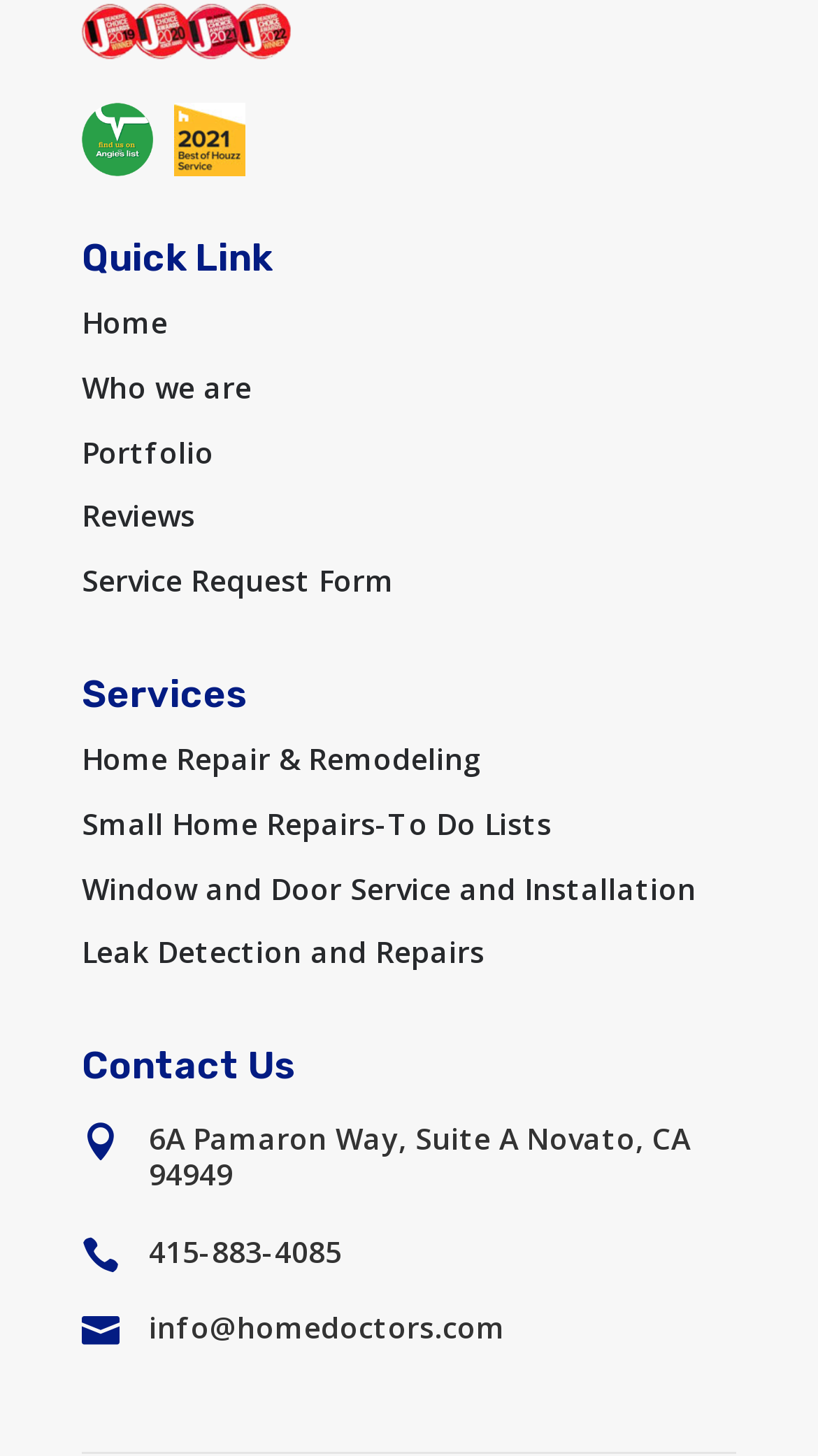Locate the bounding box coordinates of the clickable area to execute the instruction: "Click on the 'Reviews' link". Provide the coordinates as four float numbers between 0 and 1, represented as [left, top, right, bottom].

[0.1, 0.341, 0.238, 0.368]